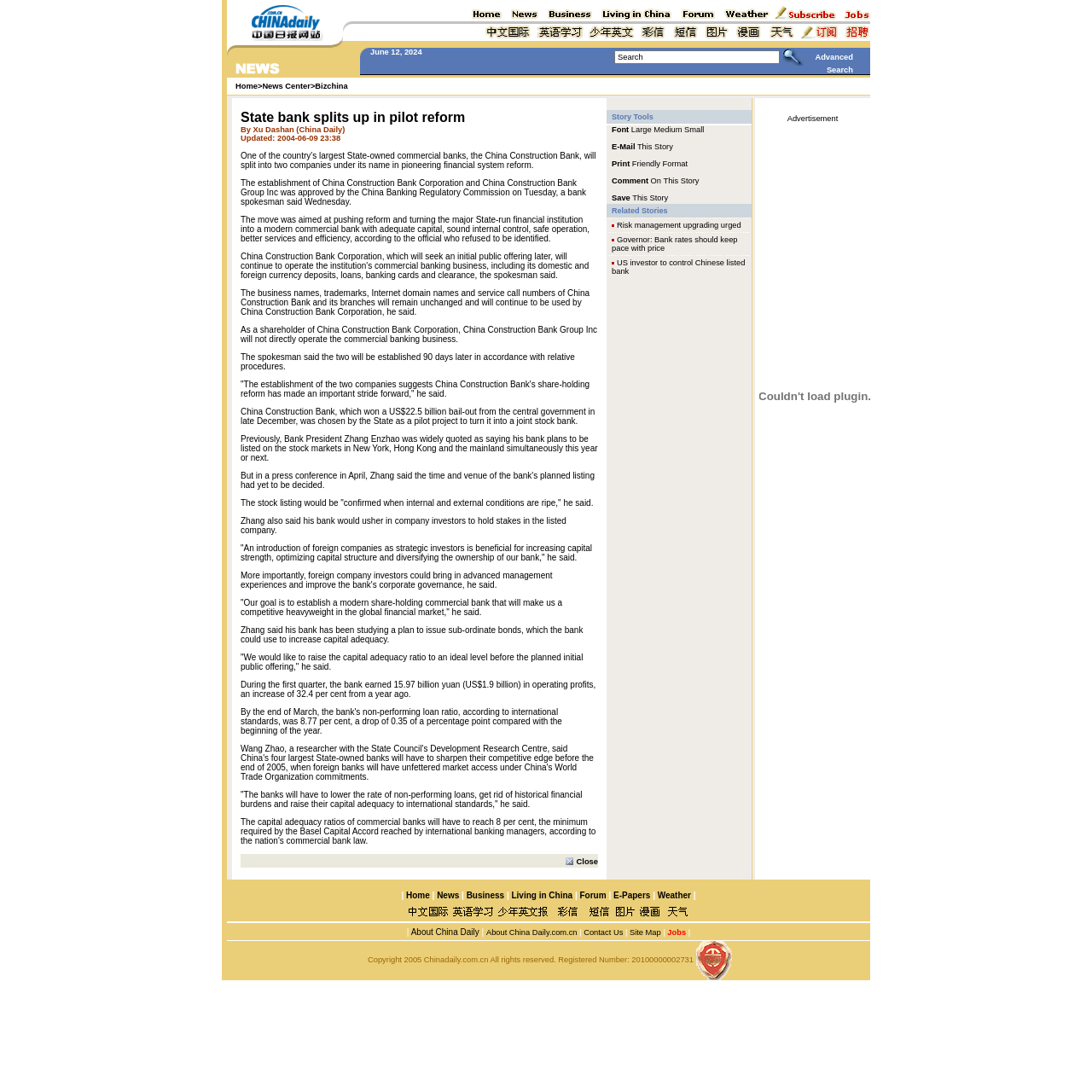Please provide the bounding box coordinates for the element that needs to be clicked to perform the instruction: "Click the 'News Center' link". The coordinates must consist of four float numbers between 0 and 1, formatted as [left, top, right, bottom].

[0.24, 0.075, 0.284, 0.083]